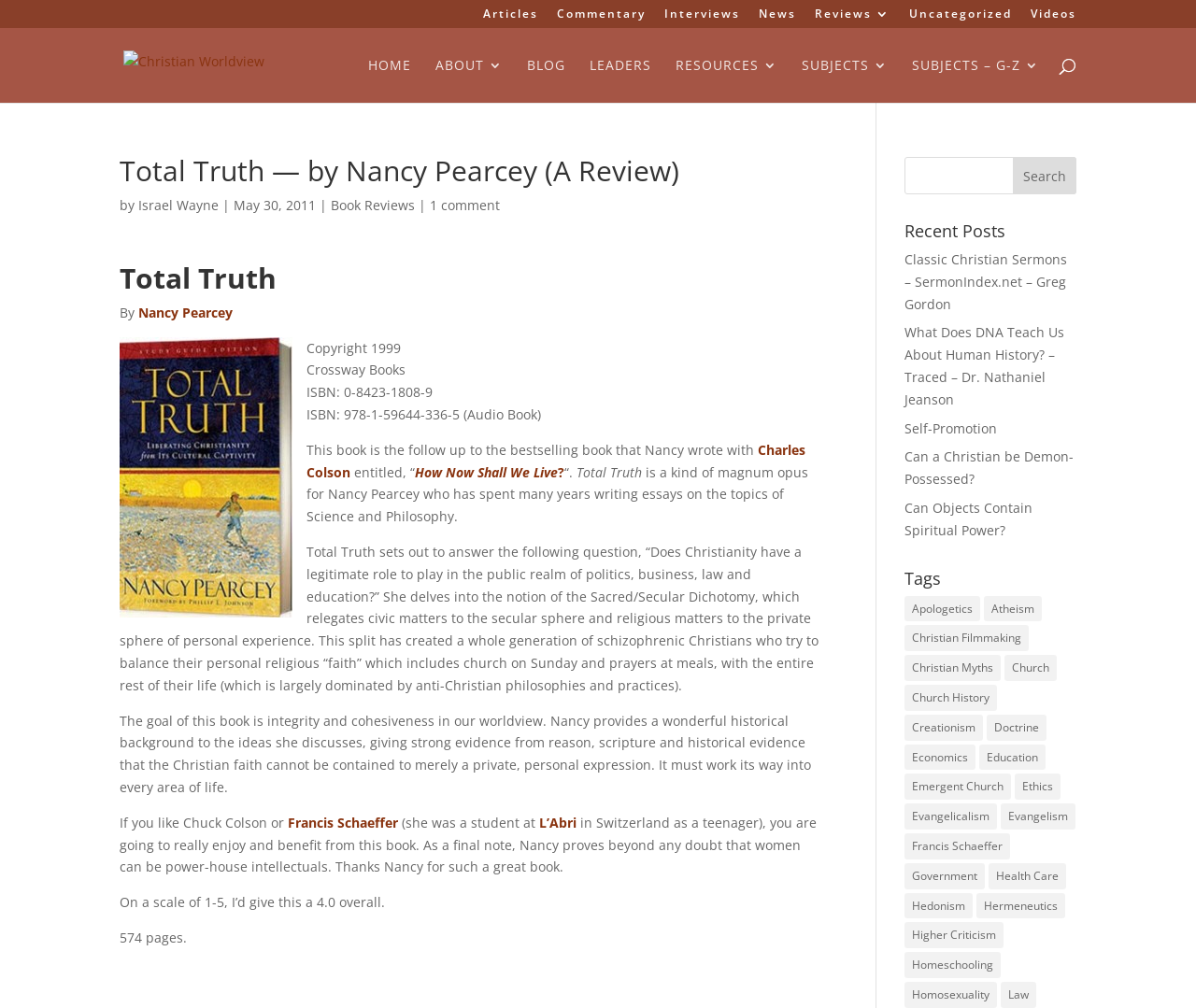Locate the bounding box coordinates of the area to click to fulfill this instruction: "Search for posts tagged with 'Apologetics'". The bounding box should be presented as four float numbers between 0 and 1, in the order [left, top, right, bottom].

[0.756, 0.591, 0.82, 0.617]